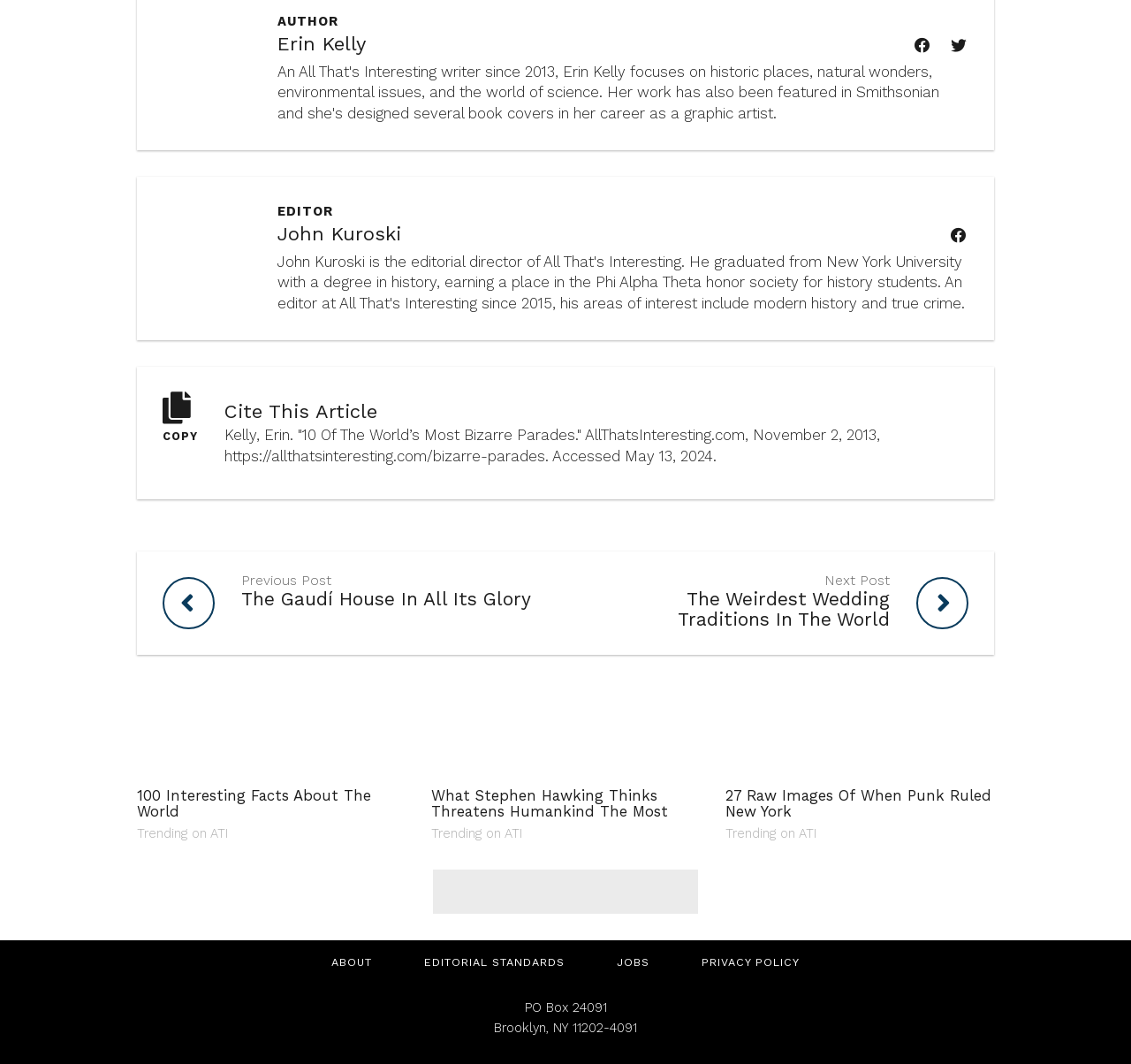Locate the bounding box coordinates of the element's region that should be clicked to carry out the following instruction: "Go to the previous post". The coordinates need to be four float numbers between 0 and 1, i.e., [left, top, right, bottom].

[0.121, 0.518, 0.5, 0.616]